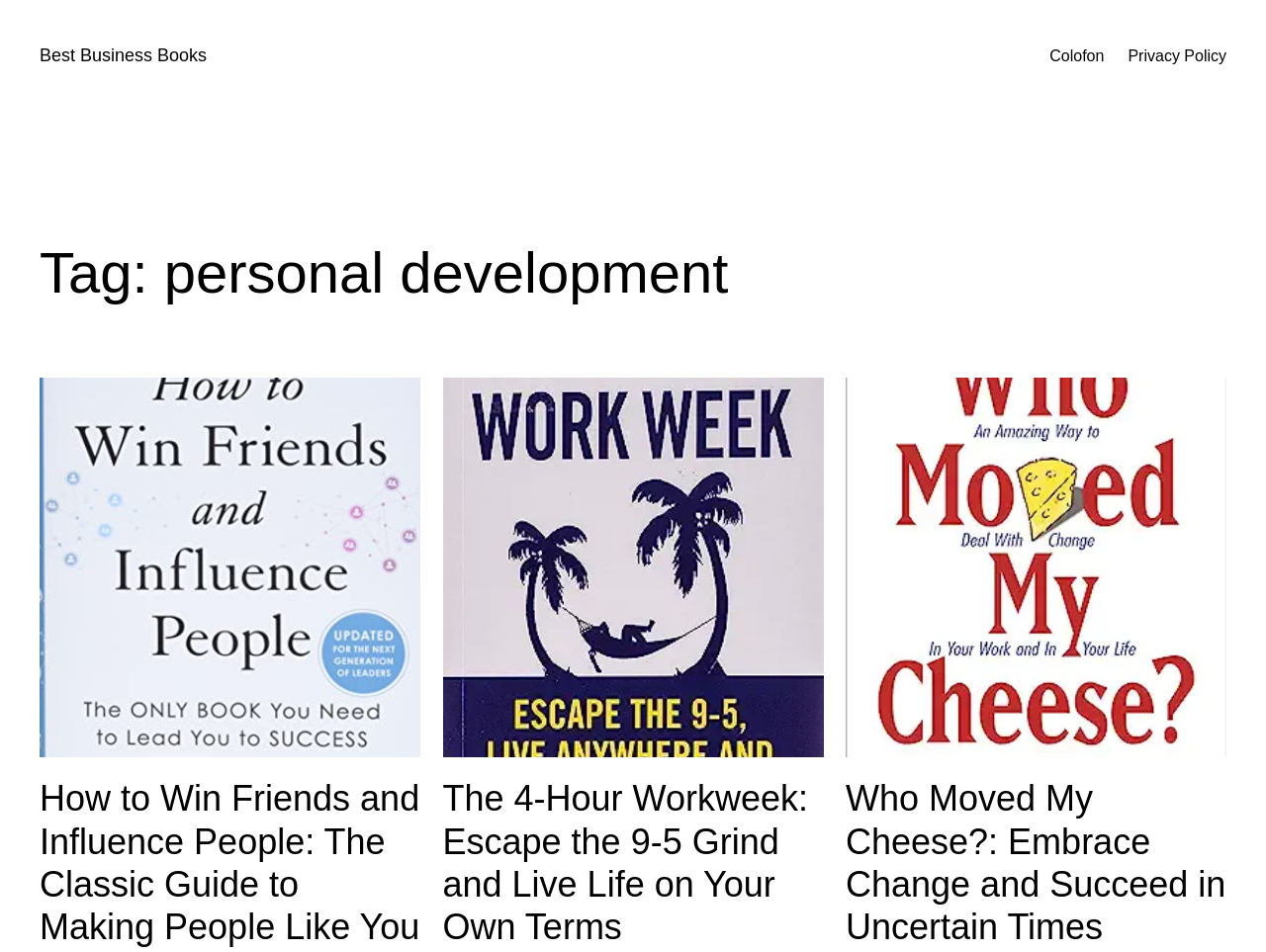Can you give a detailed response to the following question using the information from the image? How many book titles are displayed on this page?

I counted the number of book titles displayed on this page by looking at the headings and links. There are three book titles: 'How to Win Friends and Influence People: The Classic Guide to Making People Like You', 'The 4-Hour Workweek: Escape the 9-5 Grind and Live Life on Your Own Terms', and 'Who Moved My Cheese?: Embrace Change and Succeed in Uncertain Times'.